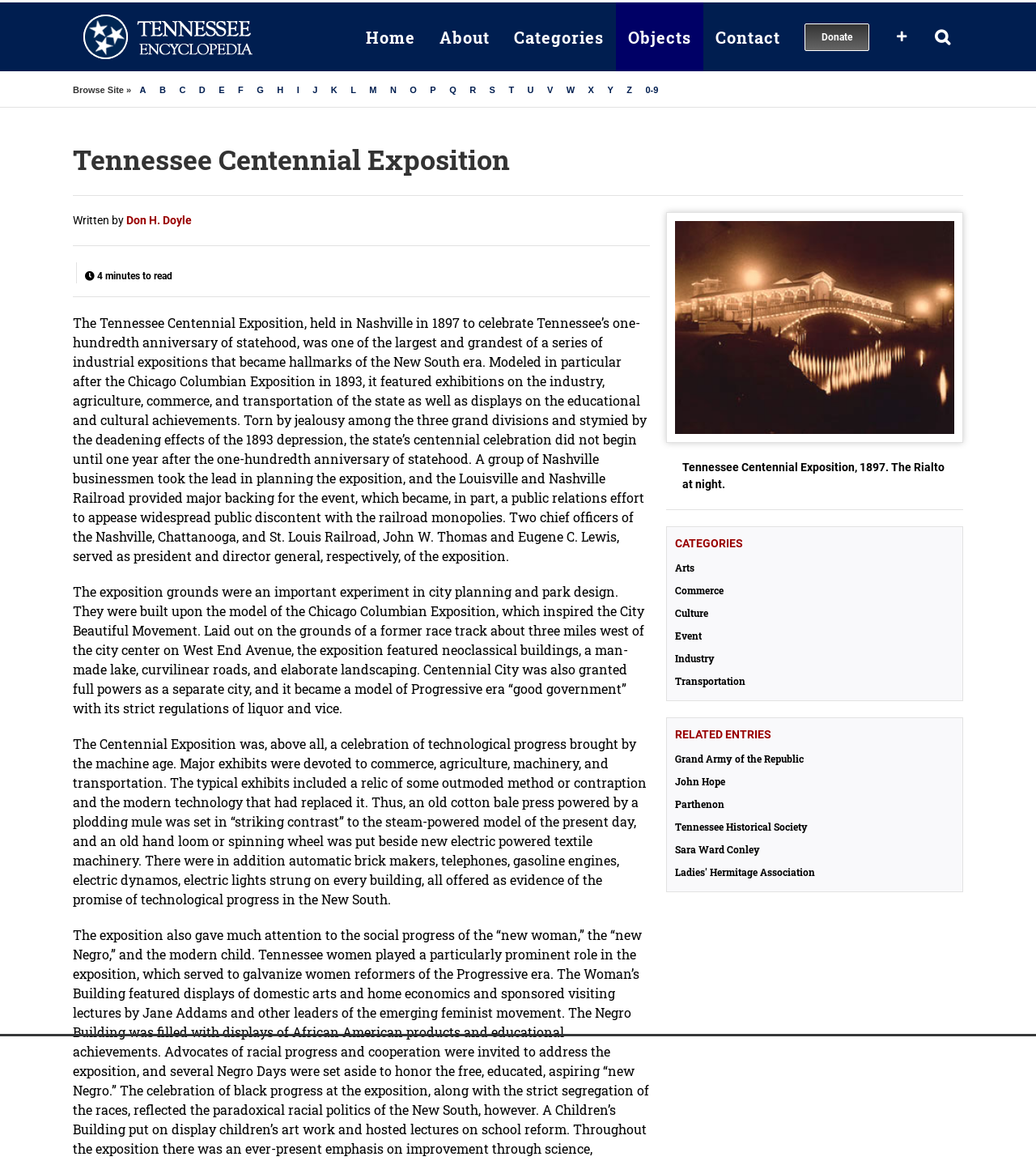For the following element description, predict the bounding box coordinates in the format (top-left x, top-left y, bottom-right x, bottom-right y). All values should be floating point numbers between 0 and 1. Description: Grand Army of the Republic

[0.652, 0.647, 0.921, 0.659]